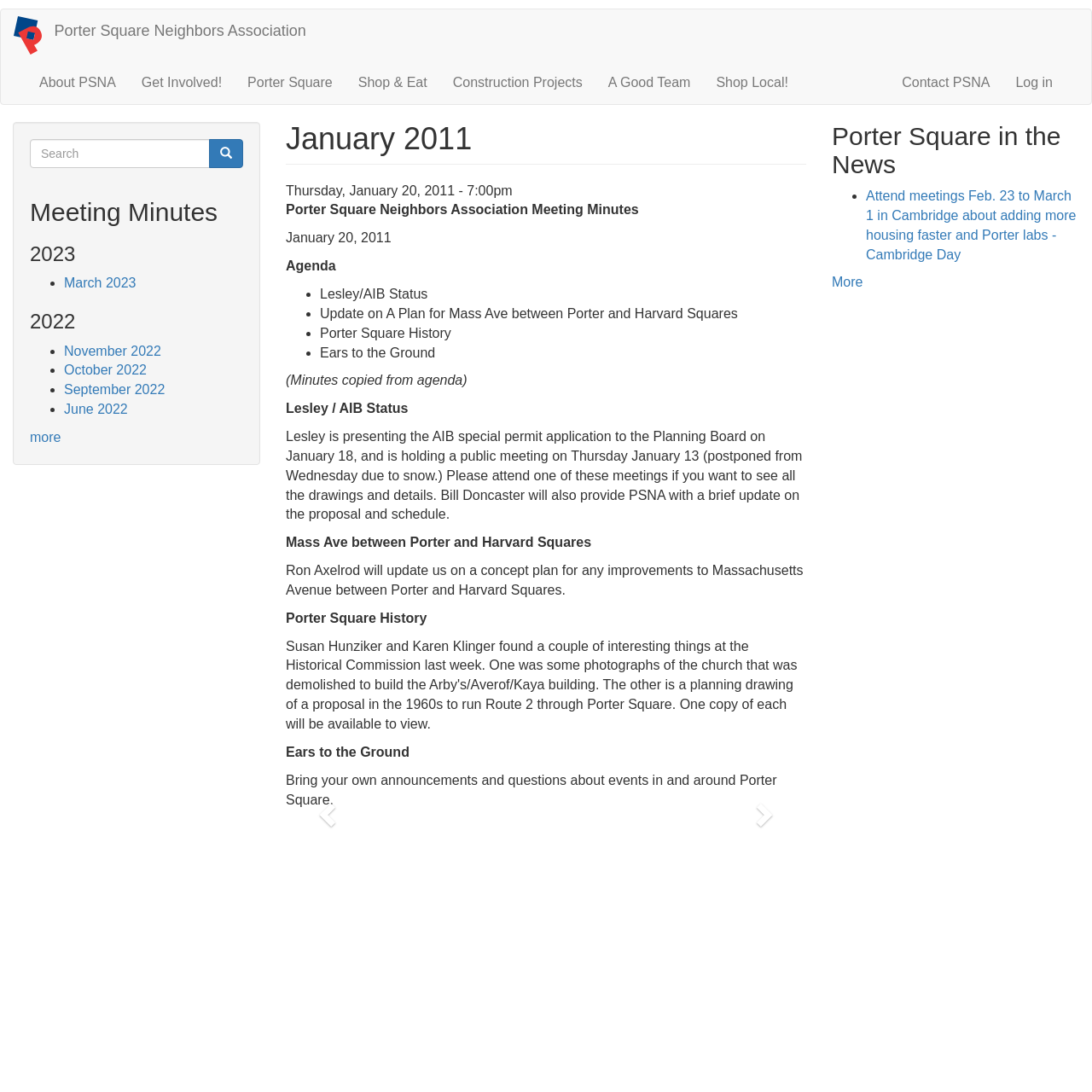Illustrate the webpage's structure and main components comprehensively.

The webpage is about the Porter Square Neighbors Association Meeting Minutes from January 20, 2011. At the top, there is a navigation menu with links to "Home", "About PSNA", "Get Involved!", "Porter Square", "Shop & Eat", "Construction Projects", "A Good Team", "Shop Local!", and "Contact PSNA". Below the navigation menu, there is a search form with a text box and a "Search" button.

The main content of the page is divided into two sections. The left section has a heading "Meeting Minutes" and lists meeting minutes from 2023 and 2022, with links to each meeting minute. Below the meeting minutes, there is a link to "more".

The right section has a heading "January 2011" and displays the meeting minutes from January 20, 2011. The meeting minutes include an agenda with several items, including "Lesley/AIB Status Update on A Plan for Mass Ave between Porter and Harvard Squares", "Porter Square History", and "Ears to the Ground". Each item has a brief description or update.

Below the meeting minutes, there is a section titled "Porter Square in the News" with a list of news articles related to Porter Square, including a link to an article about adding more housing in Cambridge.

There are no images on the page, except for a small icon next to the "Home" link in the navigation menu. The layout is simple and easy to navigate, with clear headings and concise text.